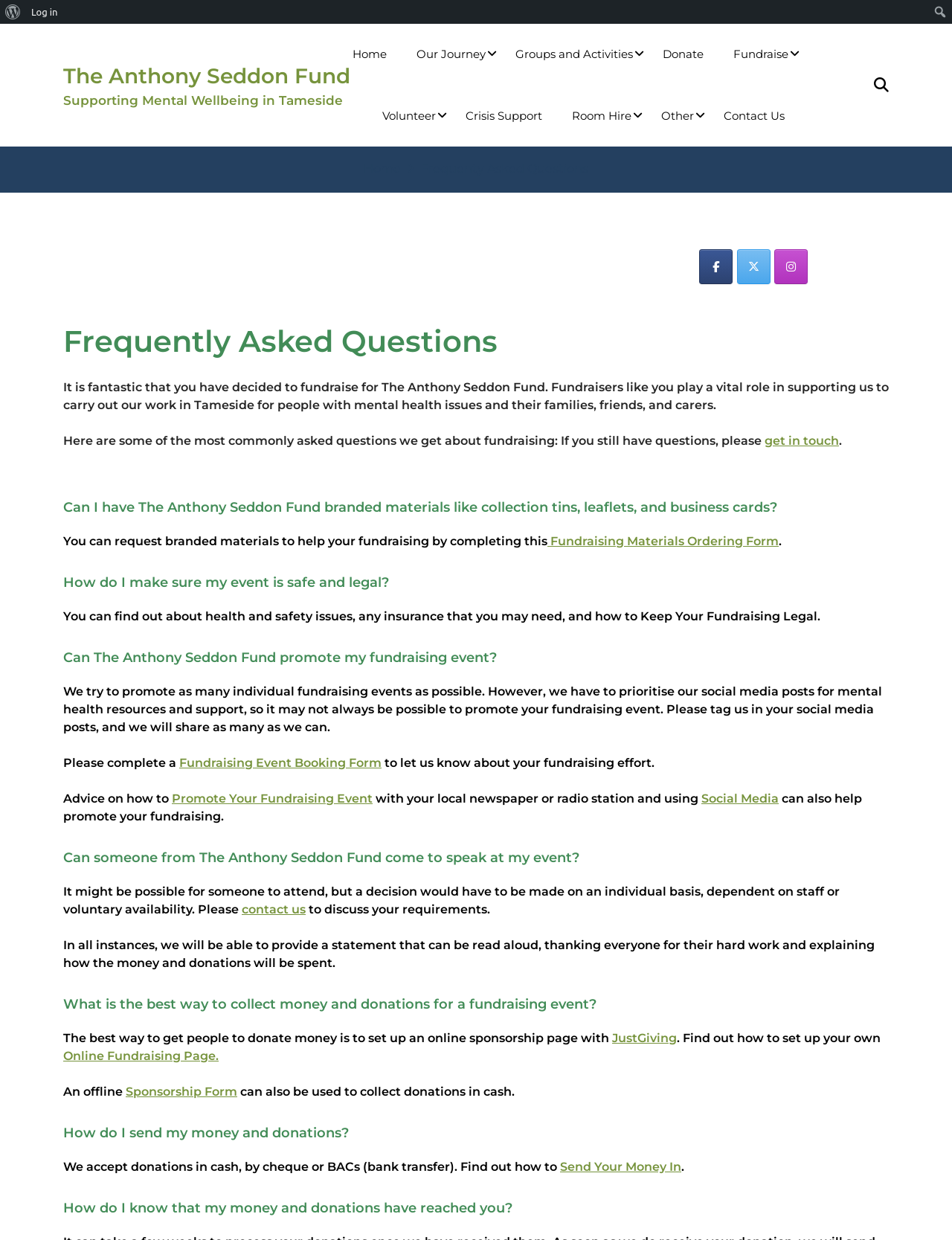Use the details in the image to answer the question thoroughly: 
What is the best way to collect money and donations for a fundraising event?

The webpage suggests that the best way to collect money and donations for a fundraising event is to set up an online sponsorship page with JustGiving, which is mentioned in the section 'What is the best way to collect money and donations for a fundraising event?'.